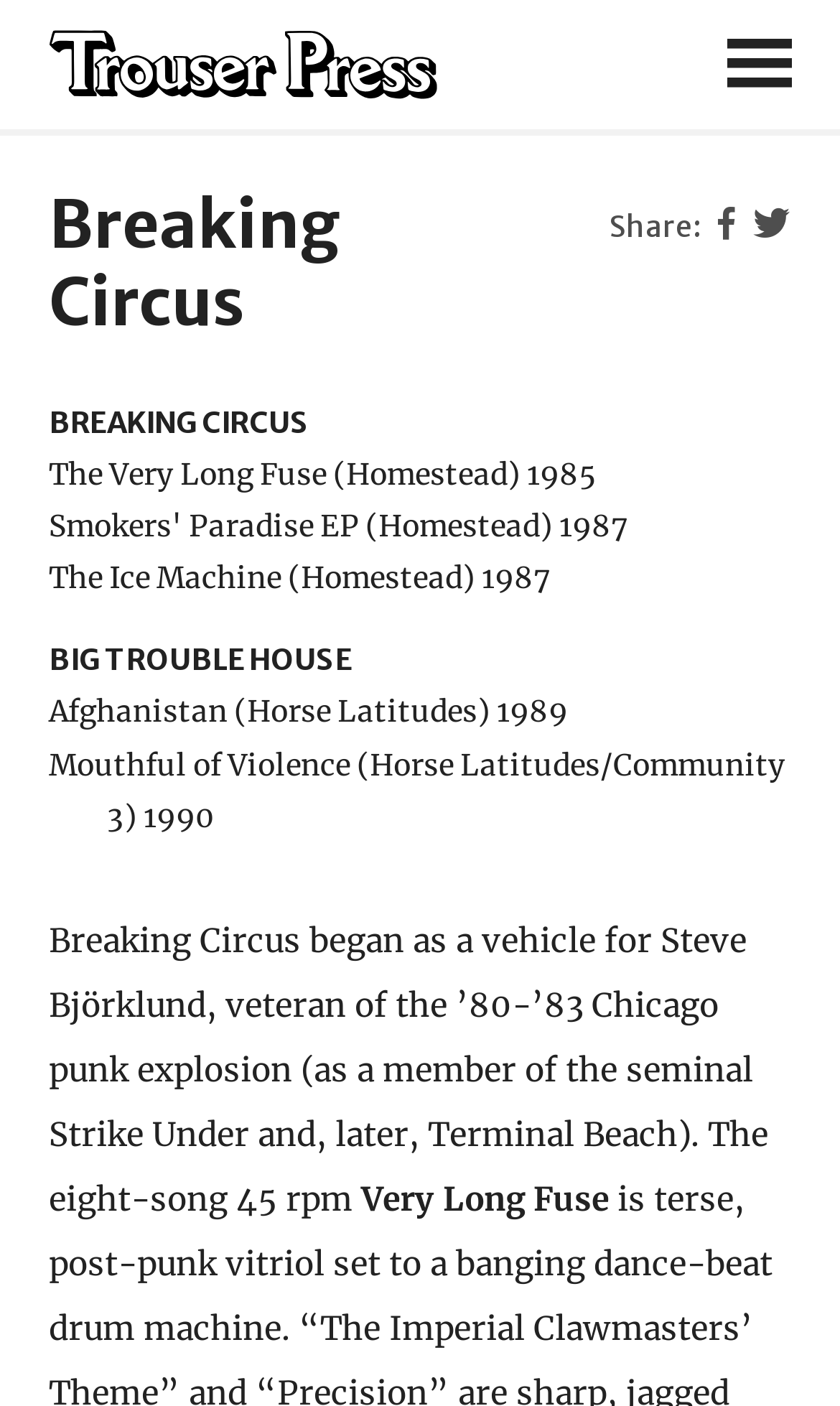Please answer the following question using a single word or phrase: 
What is the name of the band?

Breaking Circus